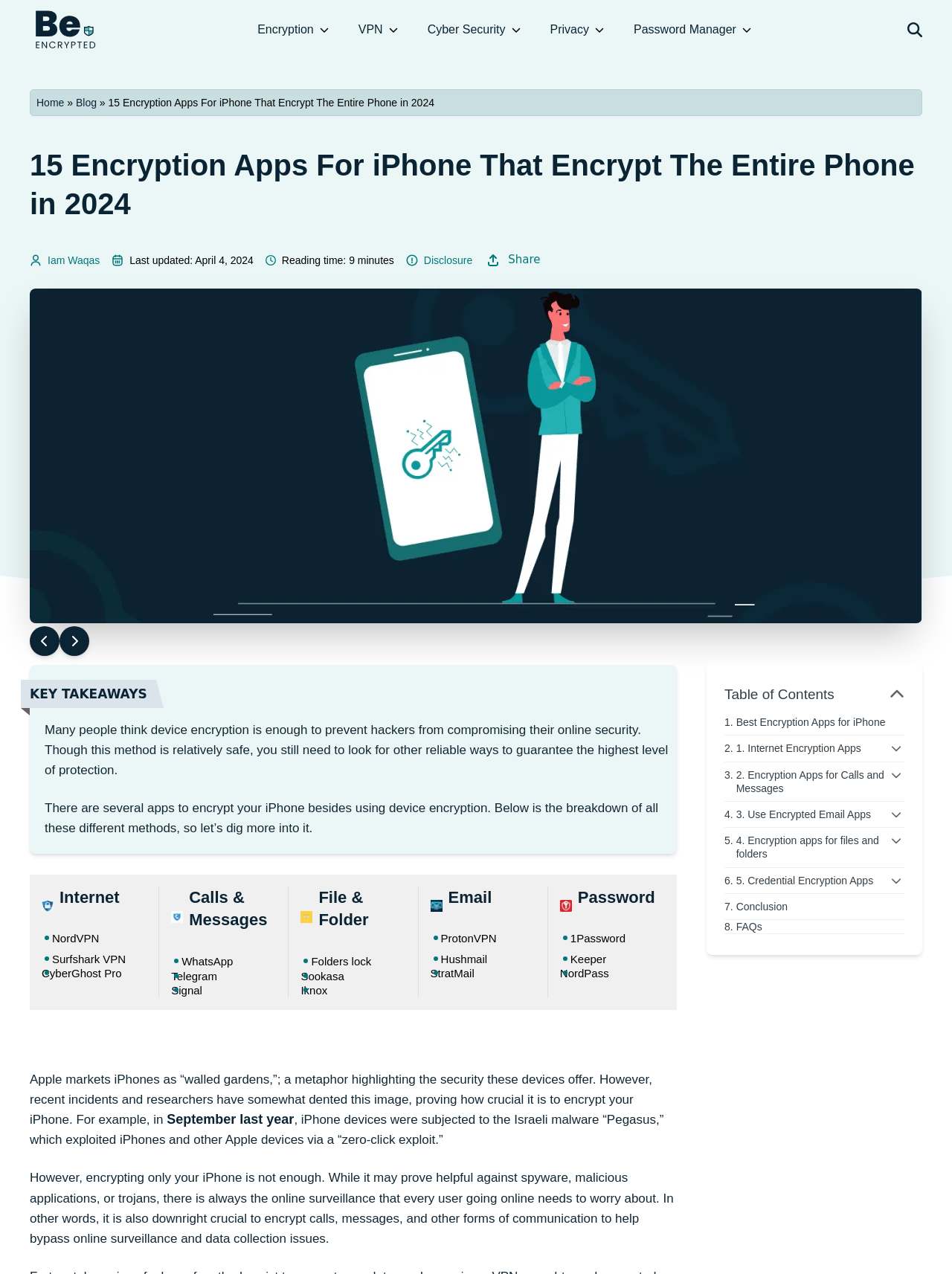Locate the UI element described by 5.1. Folder Lock and provide its bounding box coordinates. Use the format (top-left x, top-left y, bottom-right x, bottom-right y) with all values as floating point numbers between 0 and 1.

[0.773, 0.68, 0.95, 0.691]